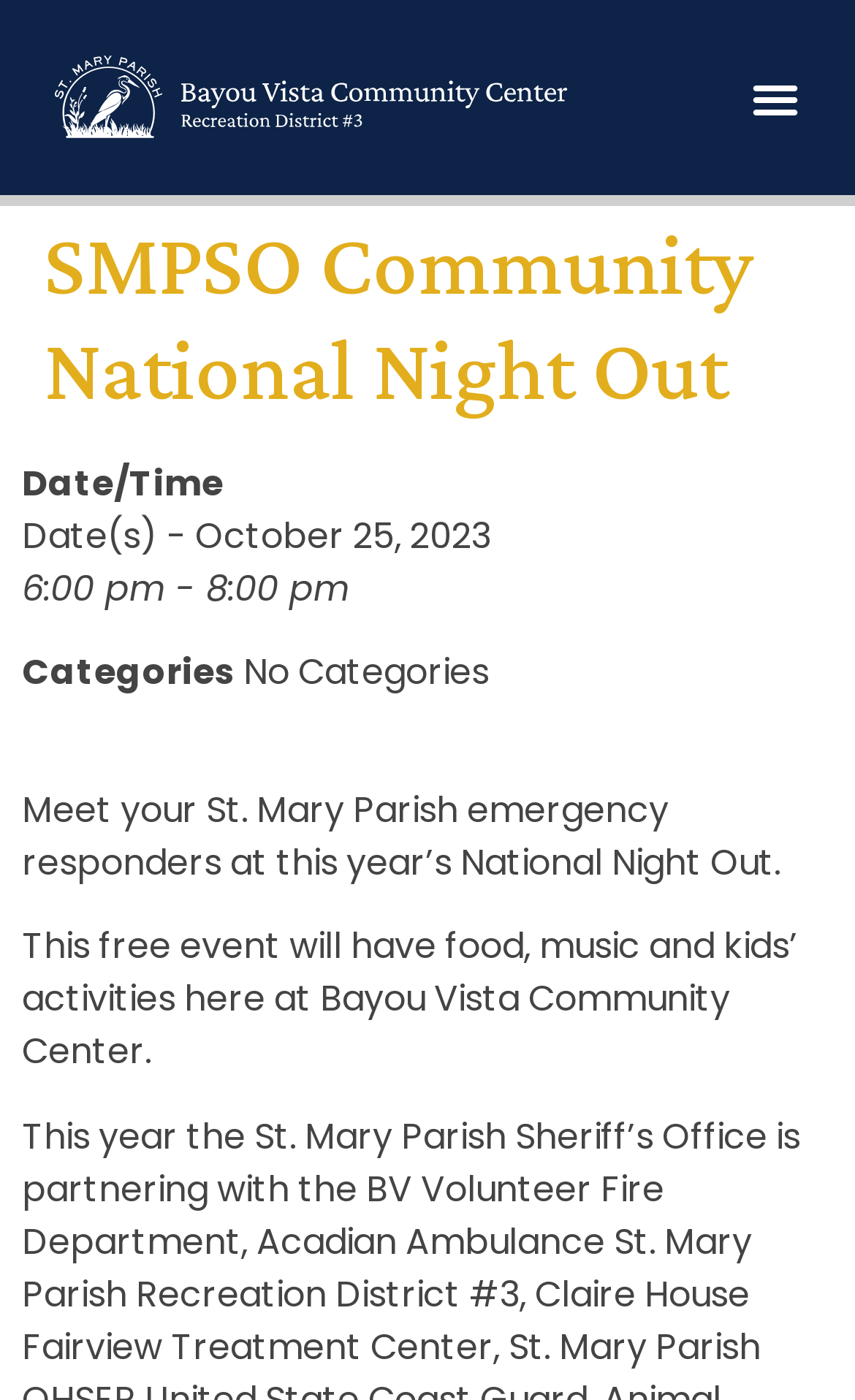Provide the bounding box for the UI element matching this description: "Menu".

[0.864, 0.044, 0.949, 0.096]